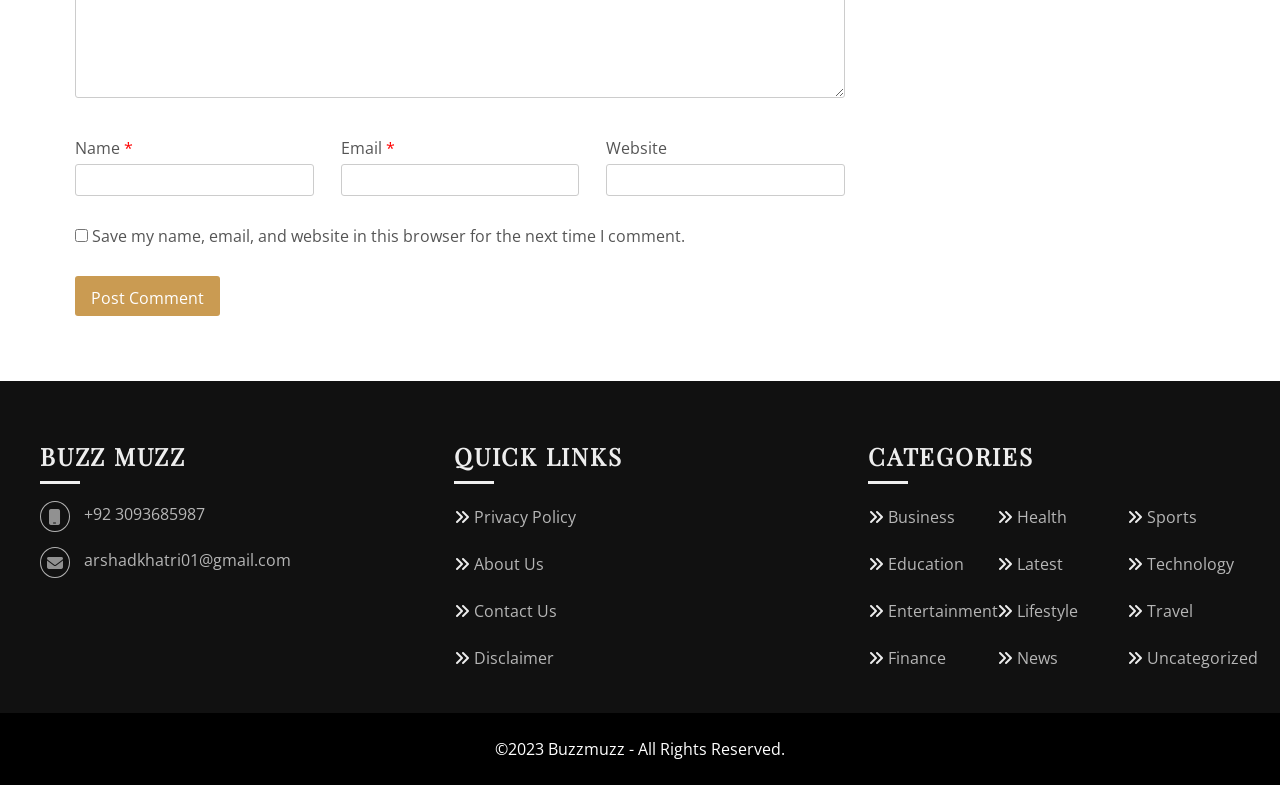Please identify the bounding box coordinates of the clickable area that will fulfill the following instruction: "Click the Post Comment button". The coordinates should be in the format of four float numbers between 0 and 1, i.e., [left, top, right, bottom].

[0.059, 0.352, 0.172, 0.403]